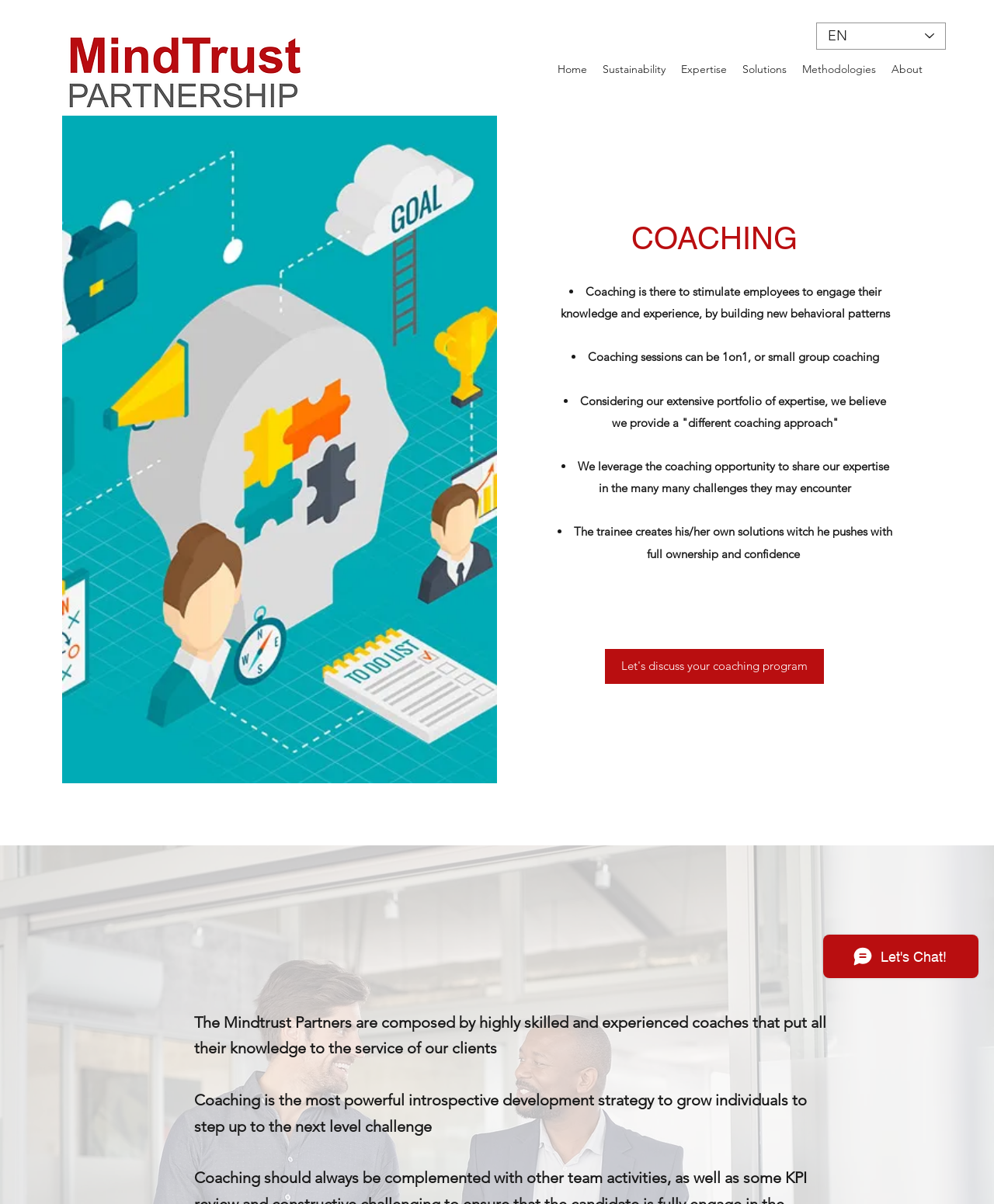Identify the bounding box coordinates for the element that needs to be clicked to fulfill this instruction: "Go to the Home page". Provide the coordinates in the format of four float numbers between 0 and 1: [left, top, right, bottom].

[0.553, 0.048, 0.598, 0.067]